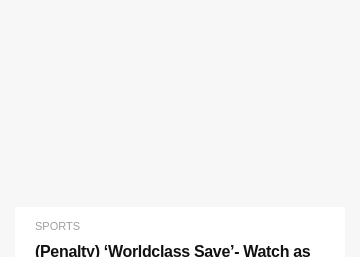Who is the goalkeeper of Manchester United?
Respond to the question with a single word or phrase according to the image.

Andra Onana